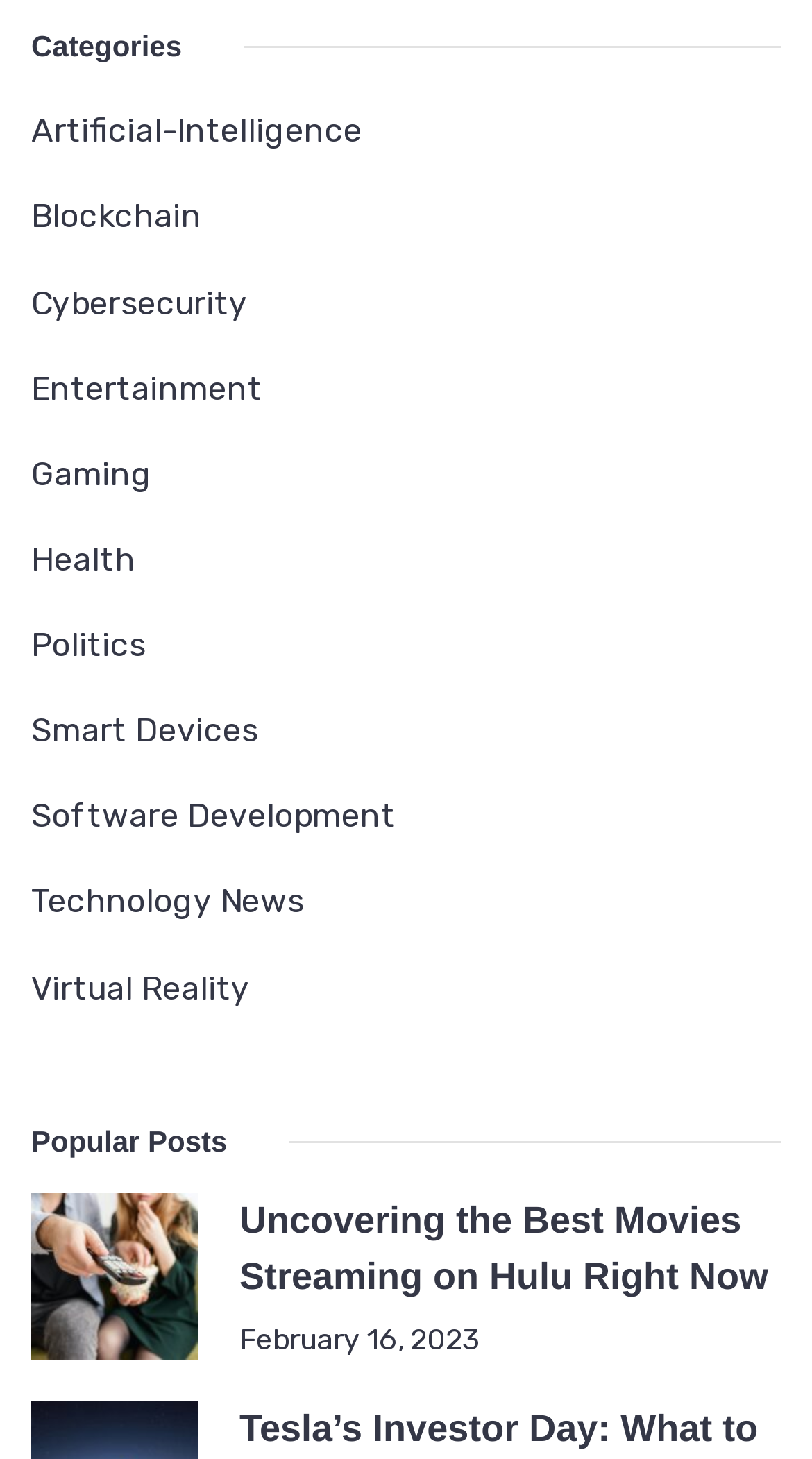Please identify the bounding box coordinates of the region to click in order to complete the task: "Click on Artificial-Intelligence category". The coordinates must be four float numbers between 0 and 1, specified as [left, top, right, bottom].

[0.038, 0.069, 0.446, 0.111]